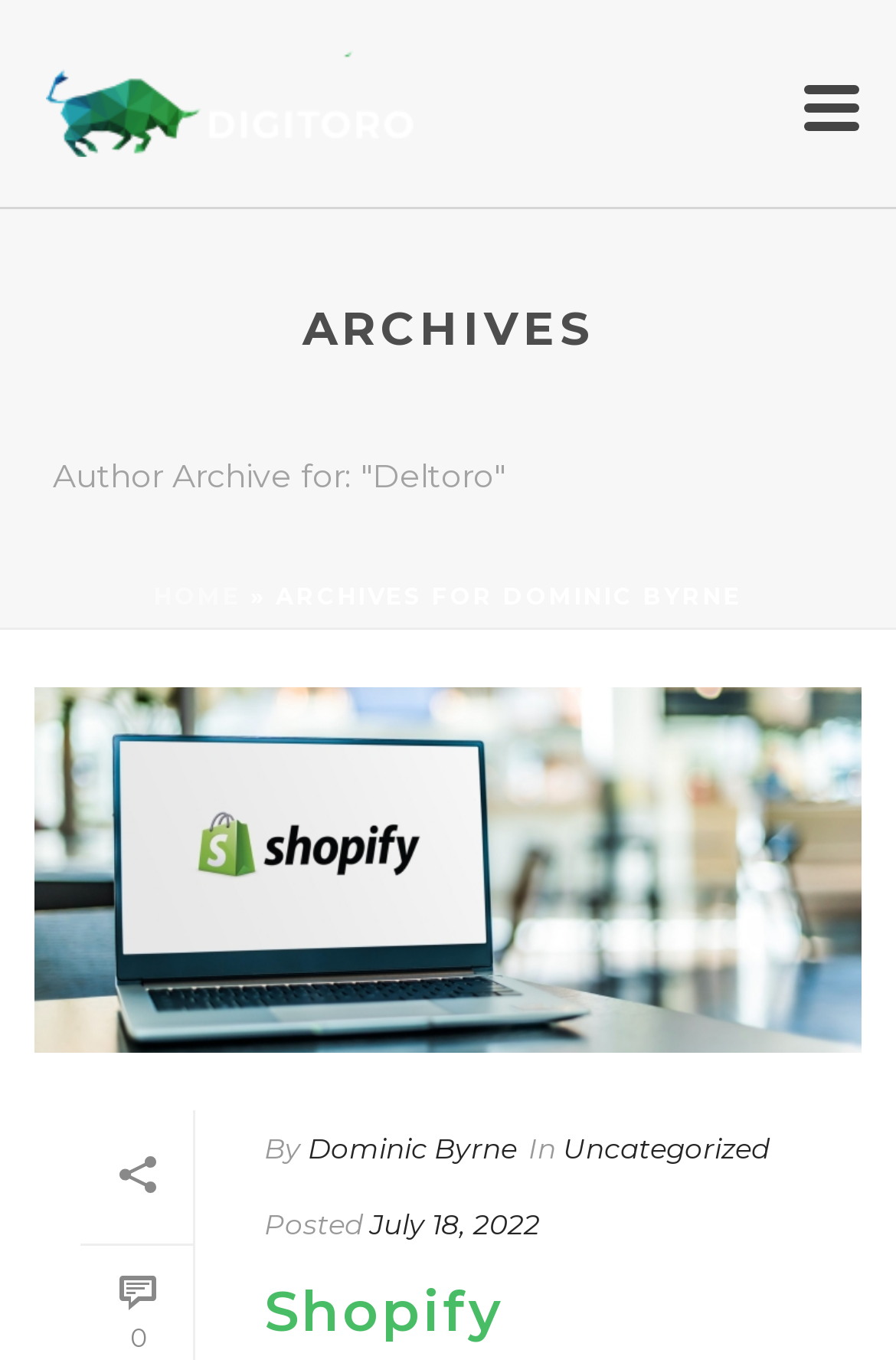What is the category of the post?
Look at the image and respond with a one-word or short-phrase answer.

Uncategorized